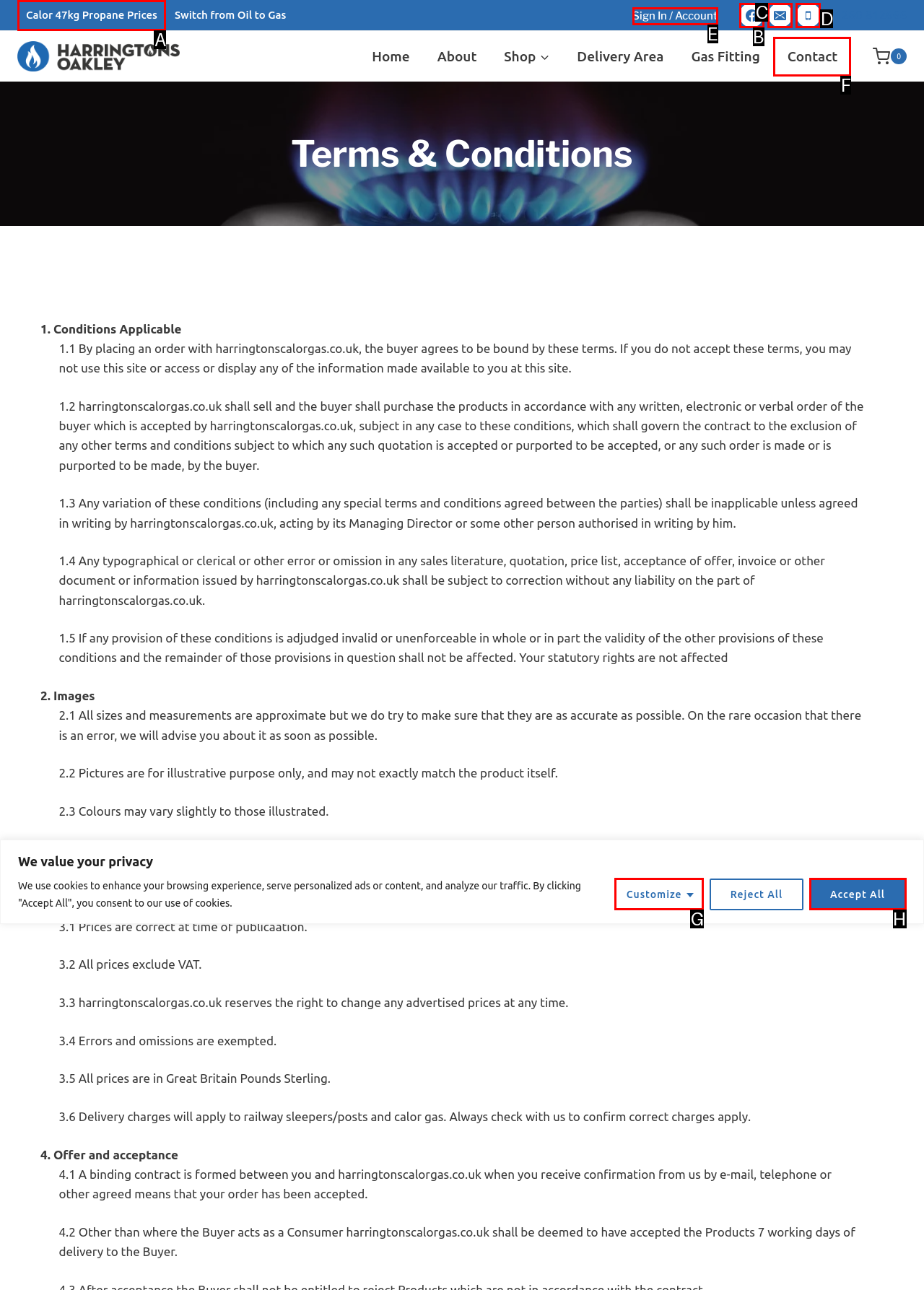Determine the letter of the element to click to accomplish this task: Click the 'Contact' link. Respond with the letter.

F